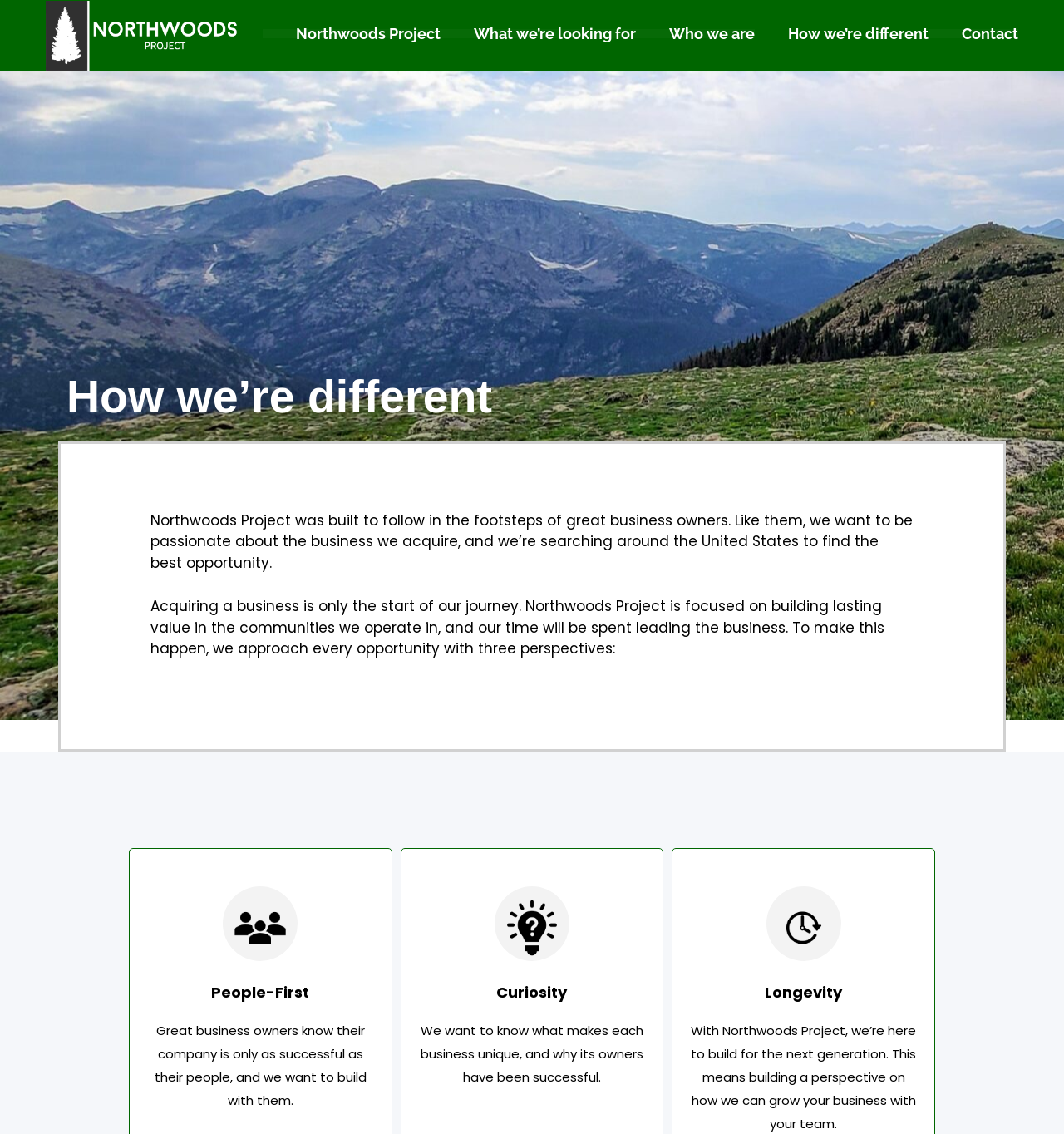Provide the bounding box coordinates, formatted as (top-left x, top-left y, bottom-right x, bottom-right y), with all values being floating point numbers between 0 and 1. Identify the bounding box of the UI element that matches the description: Share on Facebook

None